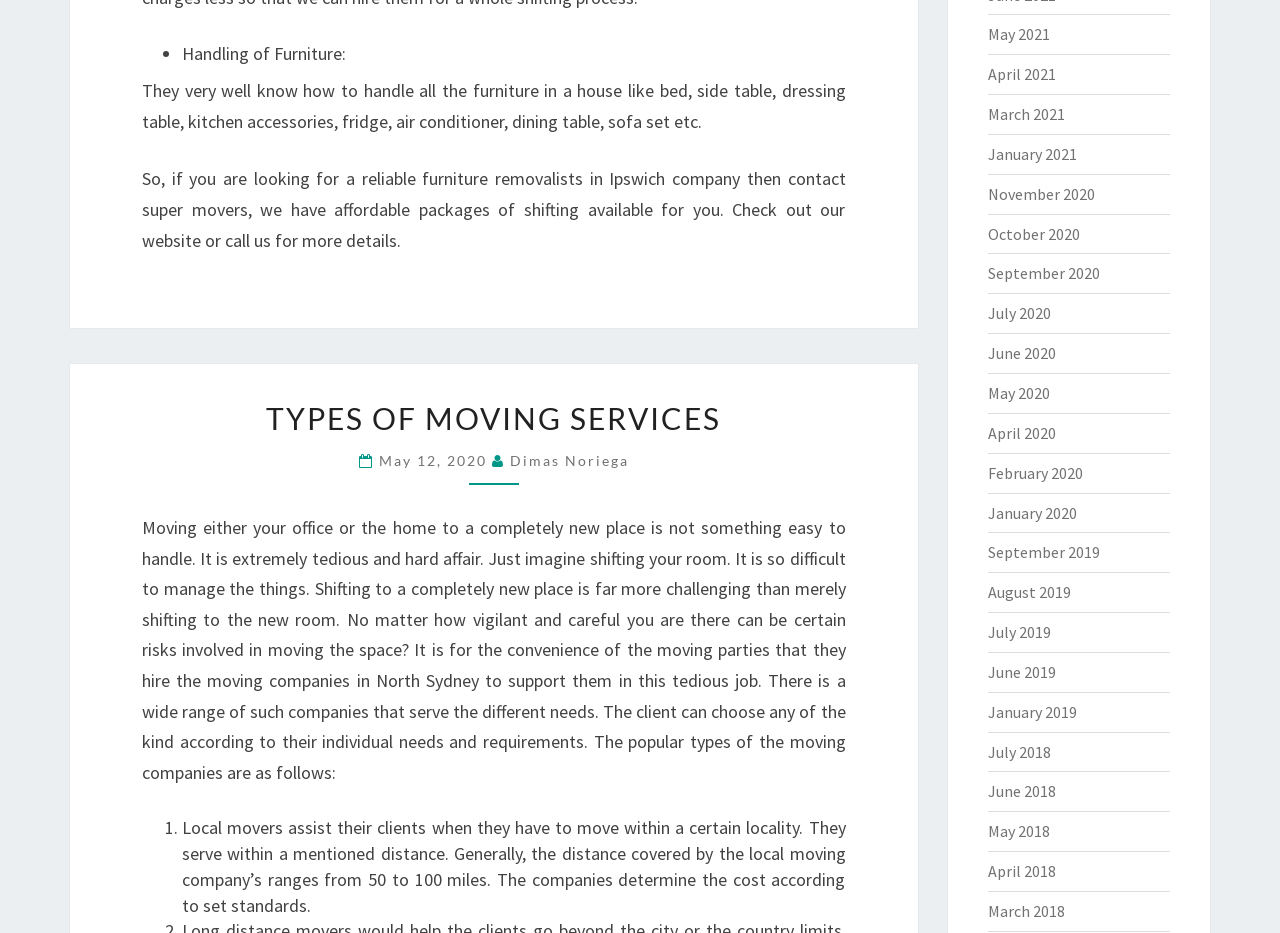What type of services does Super Movers provide?
Kindly offer a detailed explanation using the data available in the image.

Based on the webpage content, Super Movers provides moving services, including furniture removal, office moving, and home moving, as mentioned in the text 'Handling of Furniture' and 'TYPES OF MOVING SERVICES'.